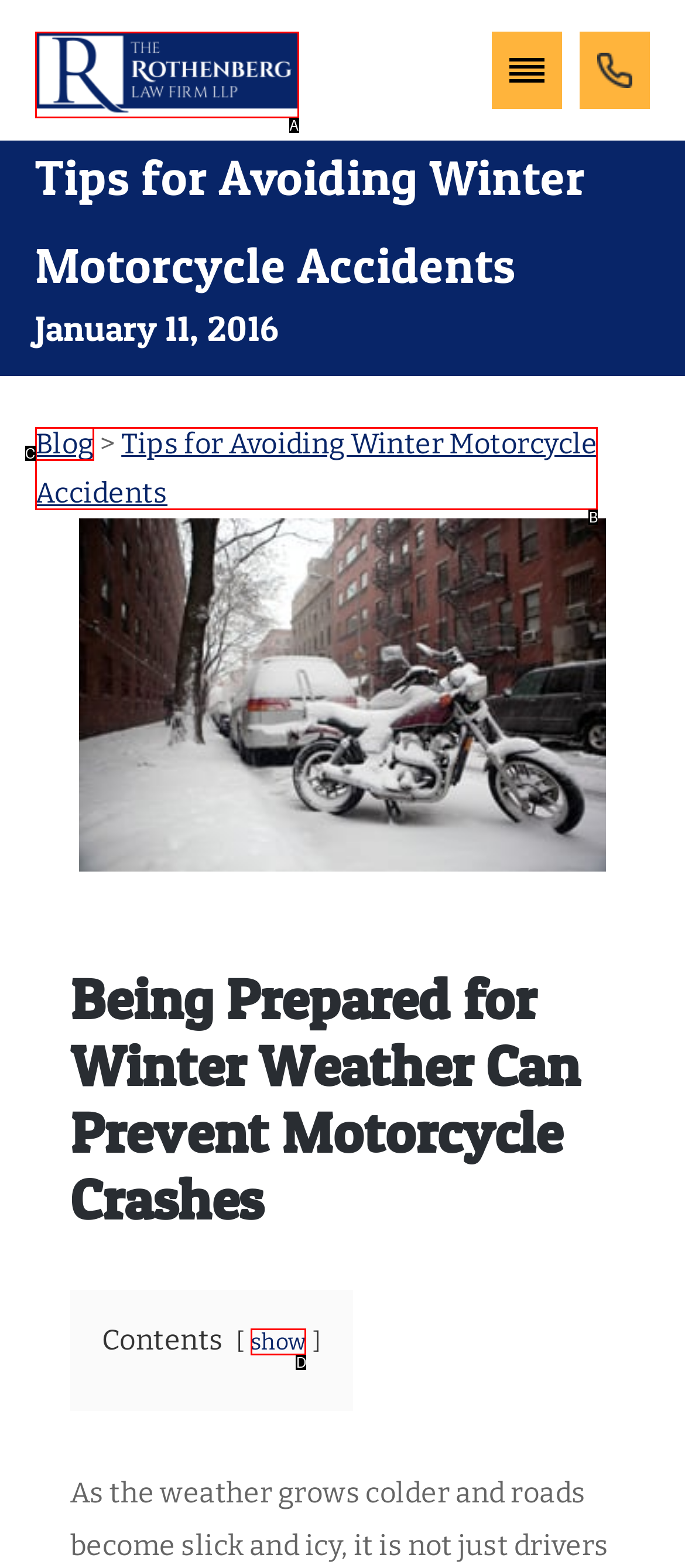Which UI element corresponds to this description: show
Reply with the letter of the correct option.

D